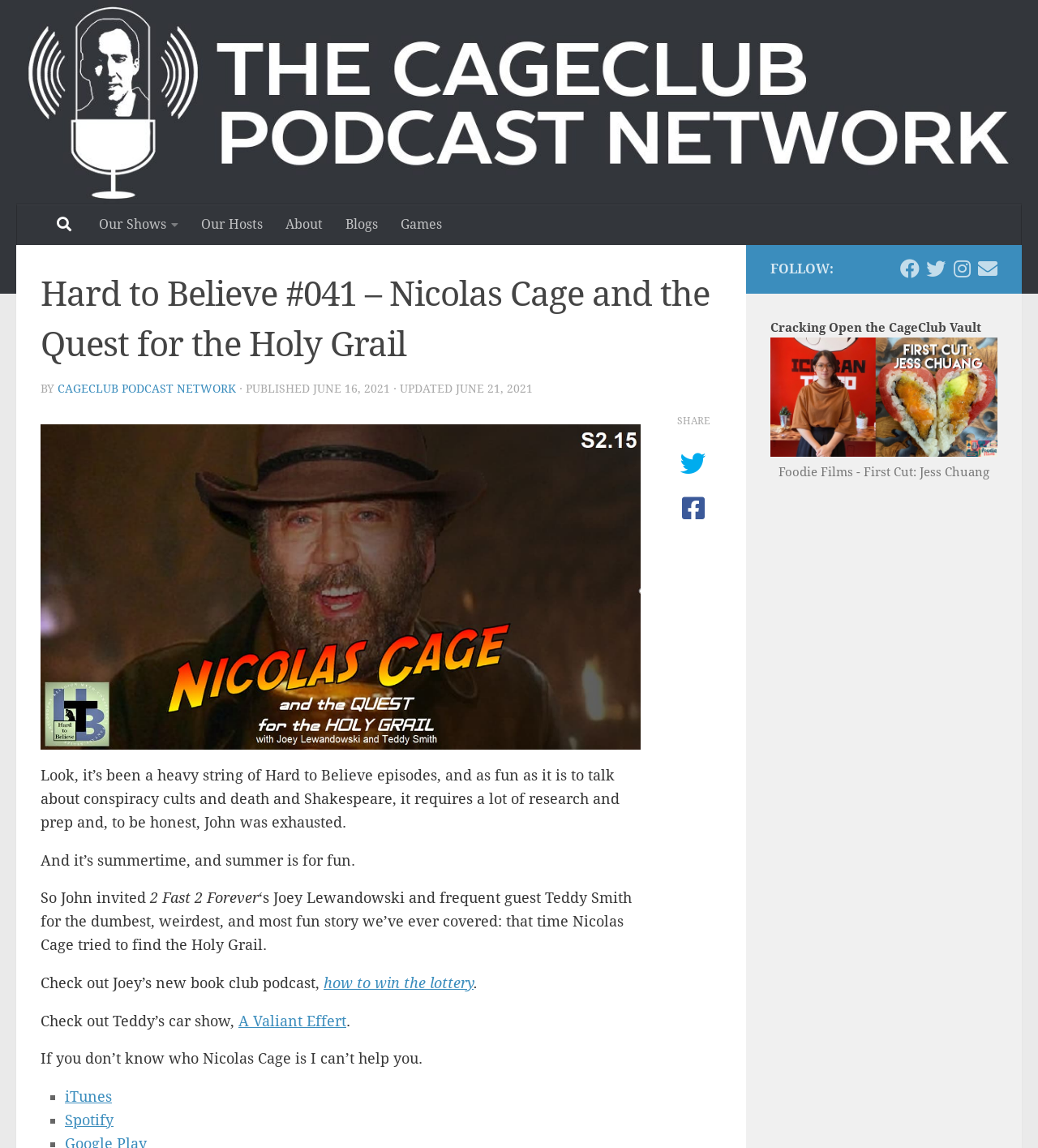Indicate the bounding box coordinates of the clickable region to achieve the following instruction: "Read the blog post about Nicolas Cage and the Quest for the Holy Grail."

[0.039, 0.234, 0.695, 0.323]